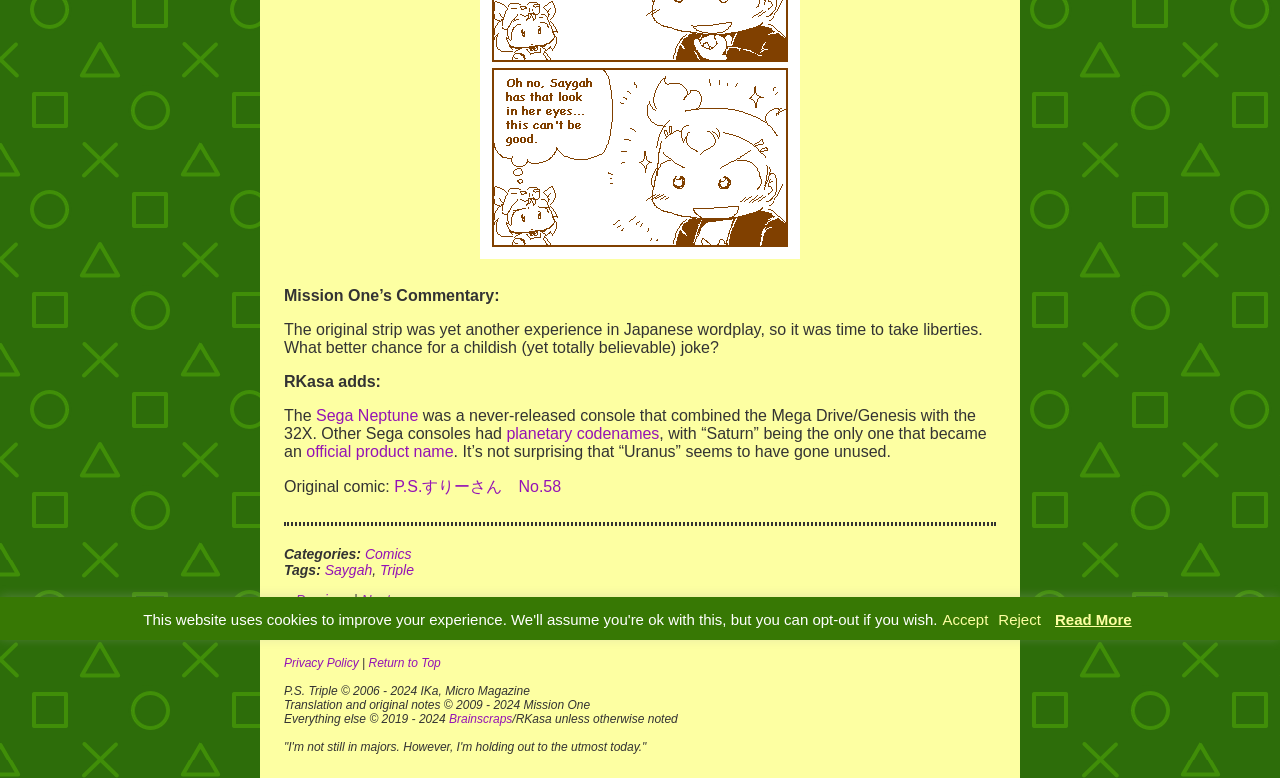Bounding box coordinates are specified in the format (top-left x, top-left y, bottom-right x, bottom-right y). All values are floating point numbers bounded between 0 and 1. Please provide the bounding box coordinate of the region this sentence describes: Saygah

[0.254, 0.722, 0.291, 0.743]